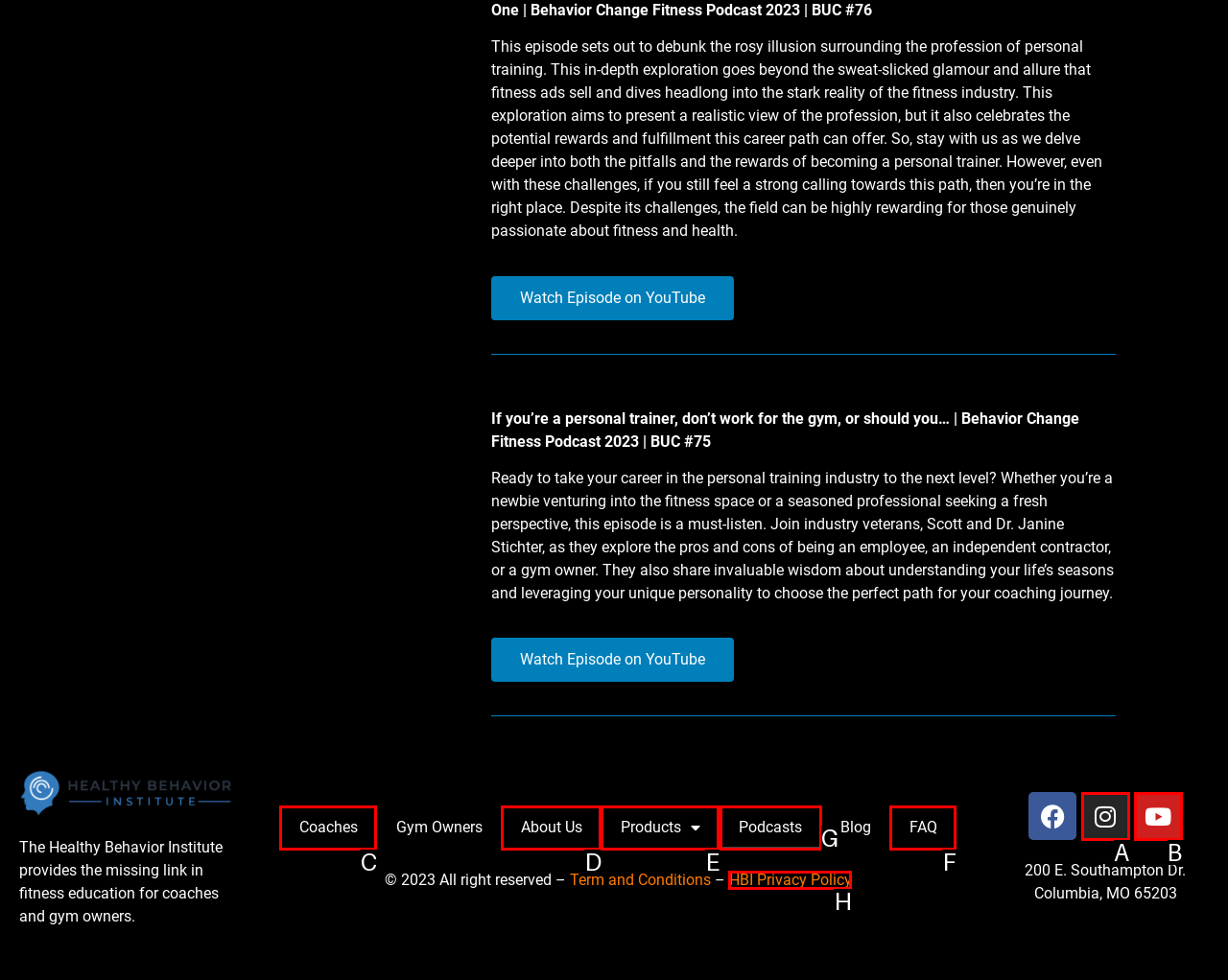Which lettered option should be clicked to achieve the task: Explore podcasts? Choose from the given choices.

G